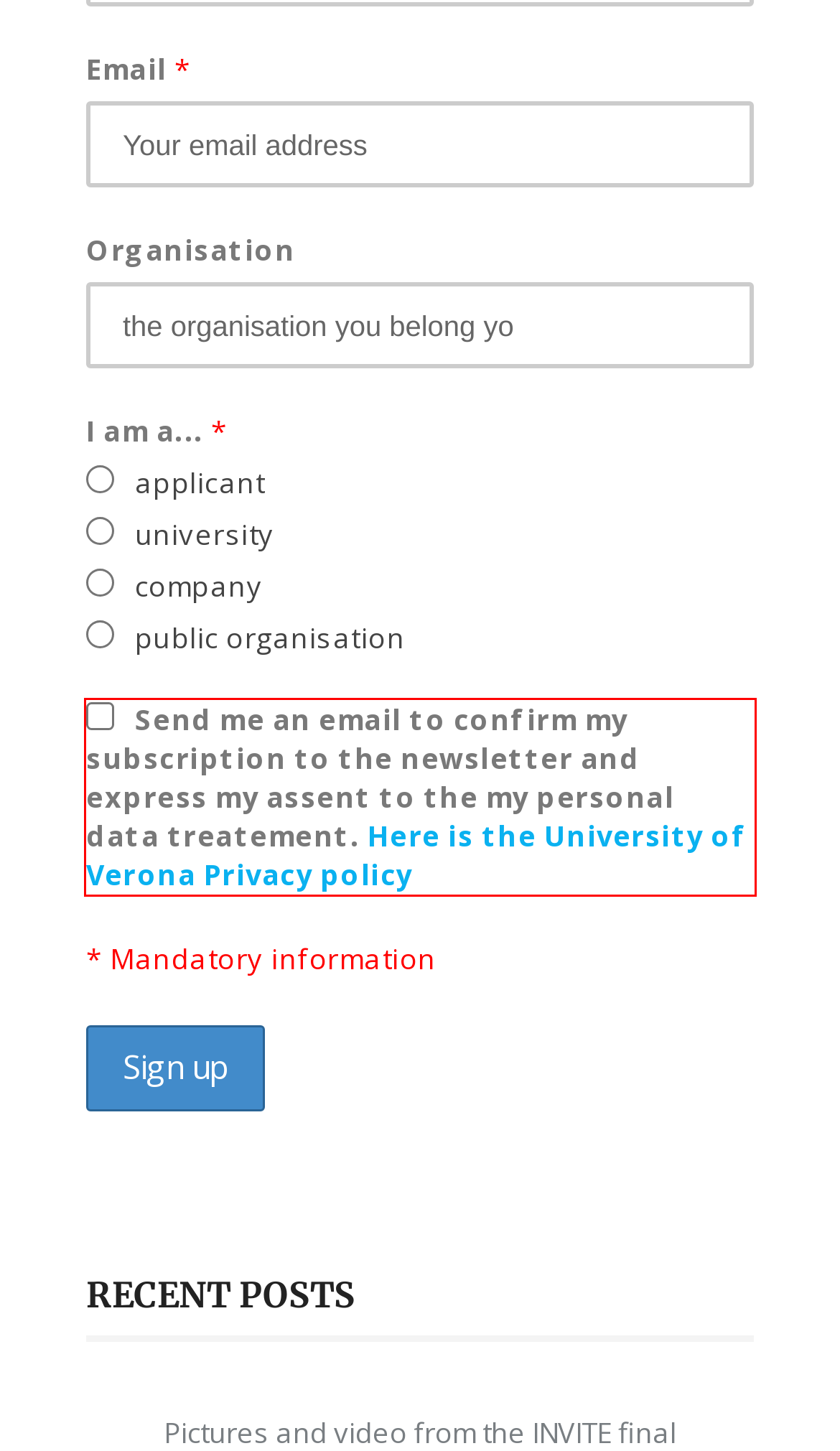Within the provided webpage screenshot, find the red rectangle bounding box and perform OCR to obtain the text content.

Send me an email to confirm my subscription to the newsletter and express my assent to the my personal data treatement. Here is the University of Verona Privacy policy